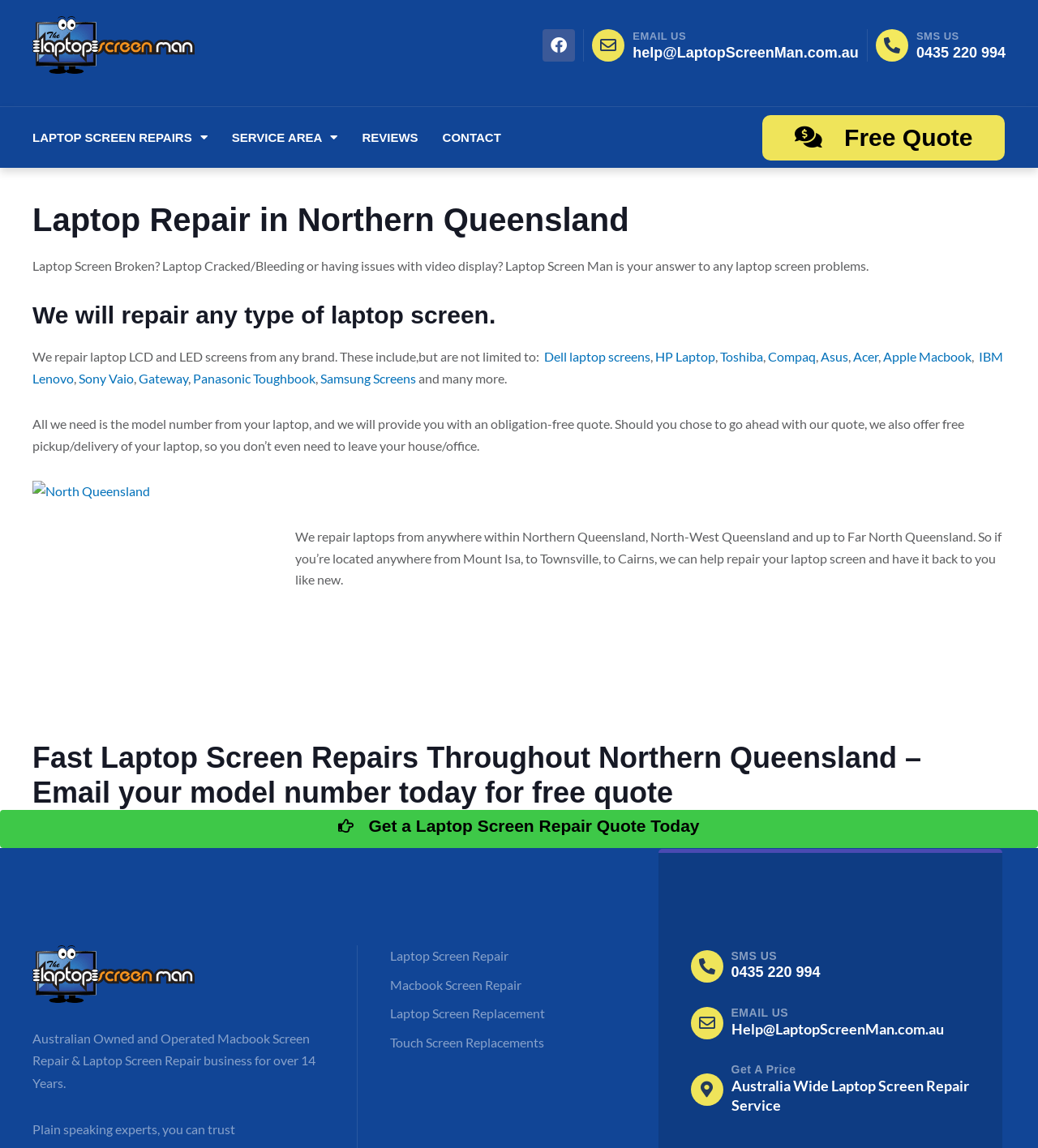Identify the bounding box coordinates of the section that should be clicked to achieve the task described: "SMS us at 0435 220 994".

[0.883, 0.038, 0.969, 0.053]